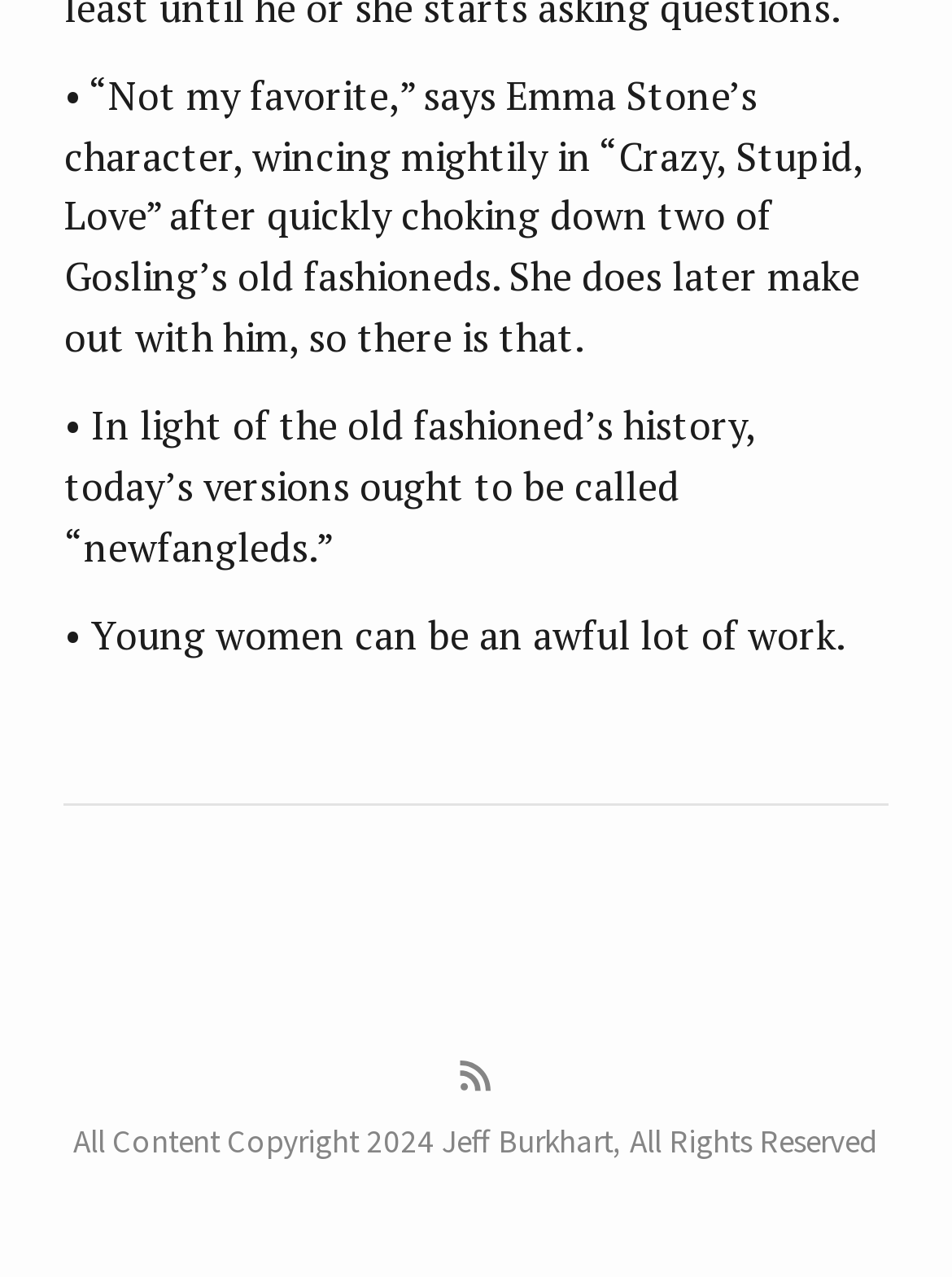How many quotes are mentioned on the page?
Based on the screenshot, respond with a single word or phrase.

3